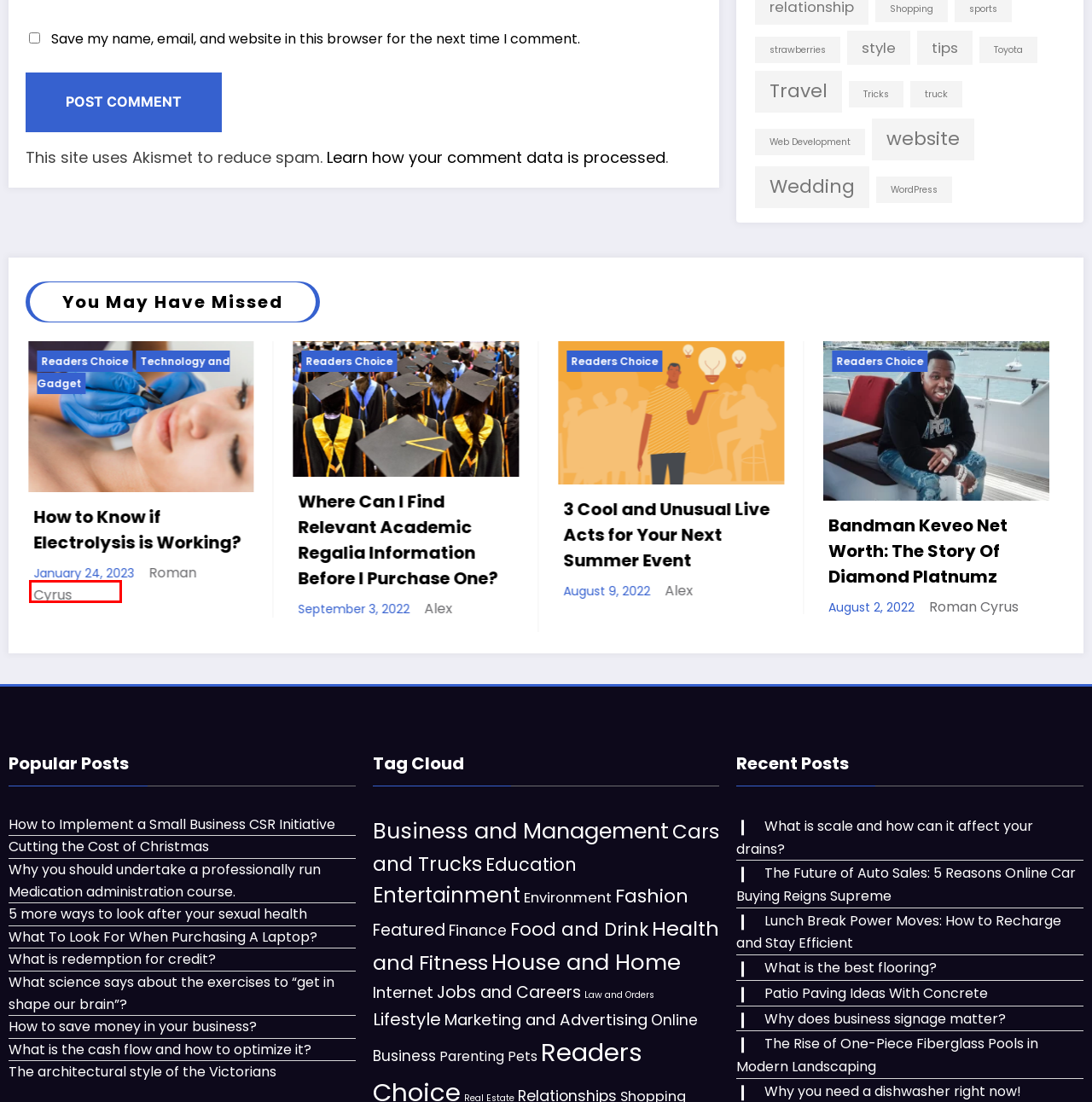Look at the screenshot of a webpage where a red bounding box surrounds a UI element. Your task is to select the best-matching webpage description for the new webpage after you click the element within the bounding box. The available options are:
A. 3 Cool and Unusual Live Acts for Your Next Summer Event - Anarchism Today
B. Cutting the Cost of Christmas - Anarchism Today
C. strawberries Archives - Anarchism Today
D. WordPress Archives - Anarchism Today
E. August 2022 - Anarchism Today
F. The architectural style of the Victorians - Anarchism Today
G. How to save money in your business? - Anarchism Today
H. What science says about the exercises to "get in shape our brain"? - Anarchism Today

E